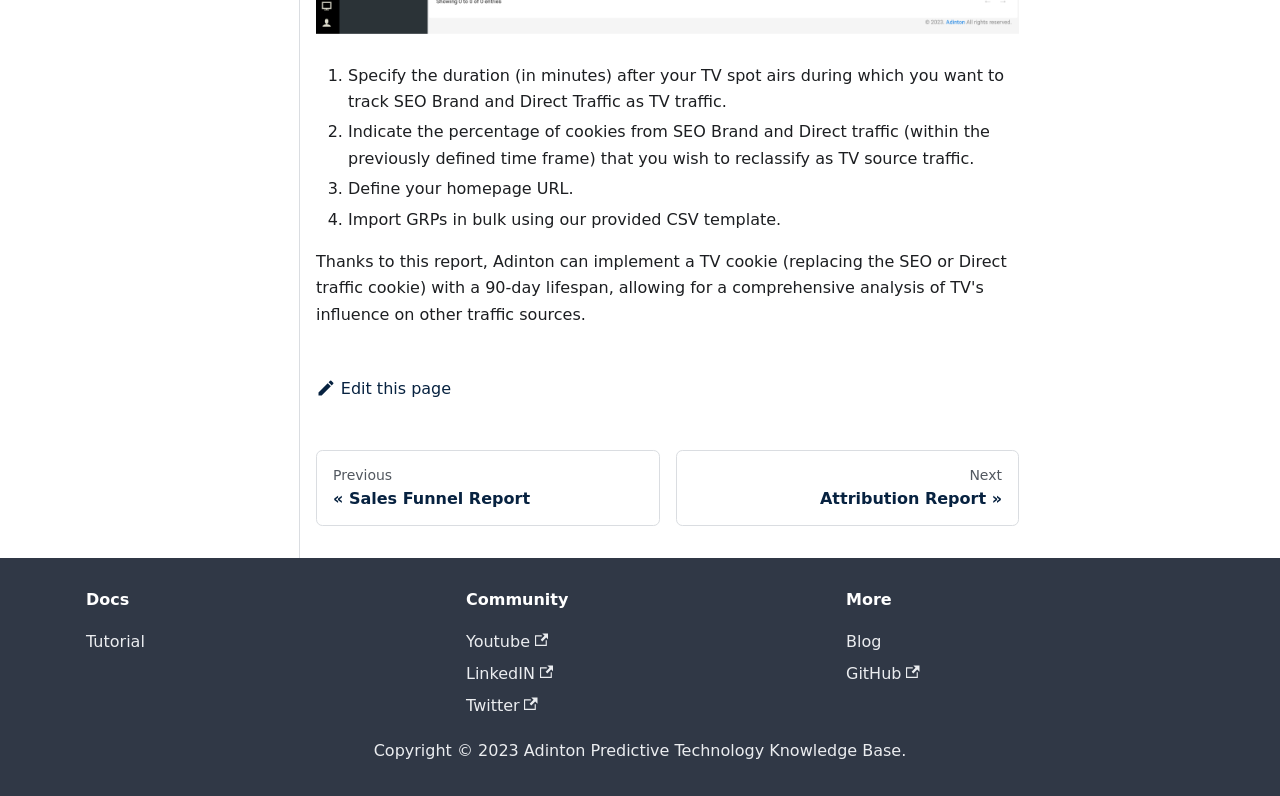Identify the bounding box coordinates of the region that should be clicked to execute the following instruction: "View tutorial".

[0.067, 0.794, 0.113, 0.818]